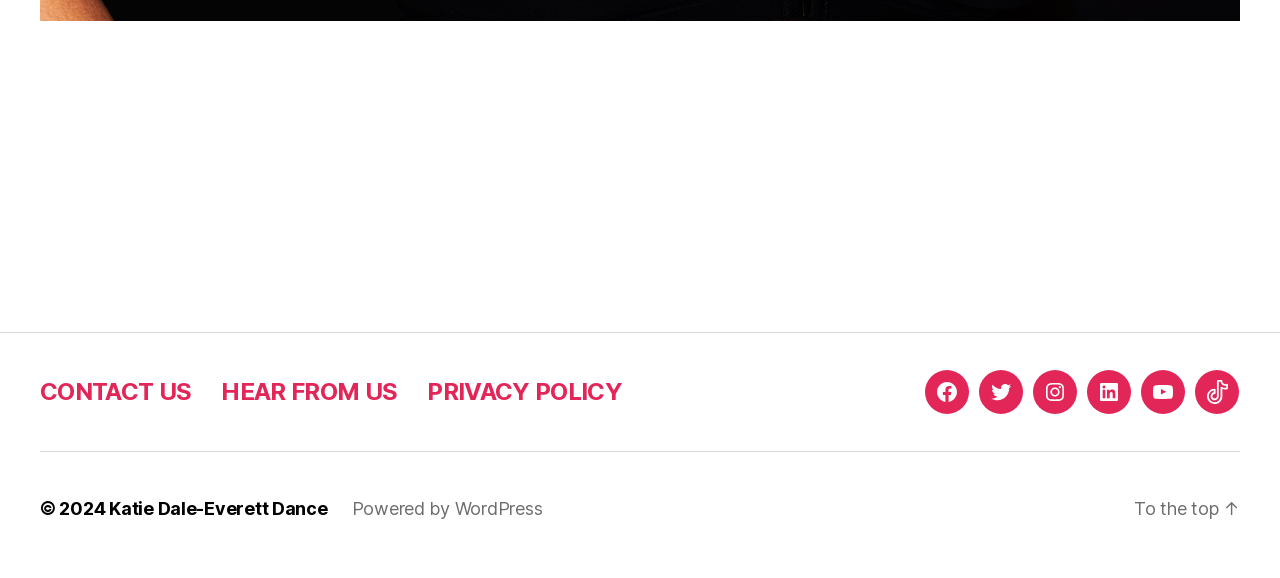What is the name of the dance company?
Carefully analyze the image and provide a detailed answer to the question.

I found the link element 'Katie Dale-Everett Dance' at the bottom of the webpage, which is likely the name of the dance company.